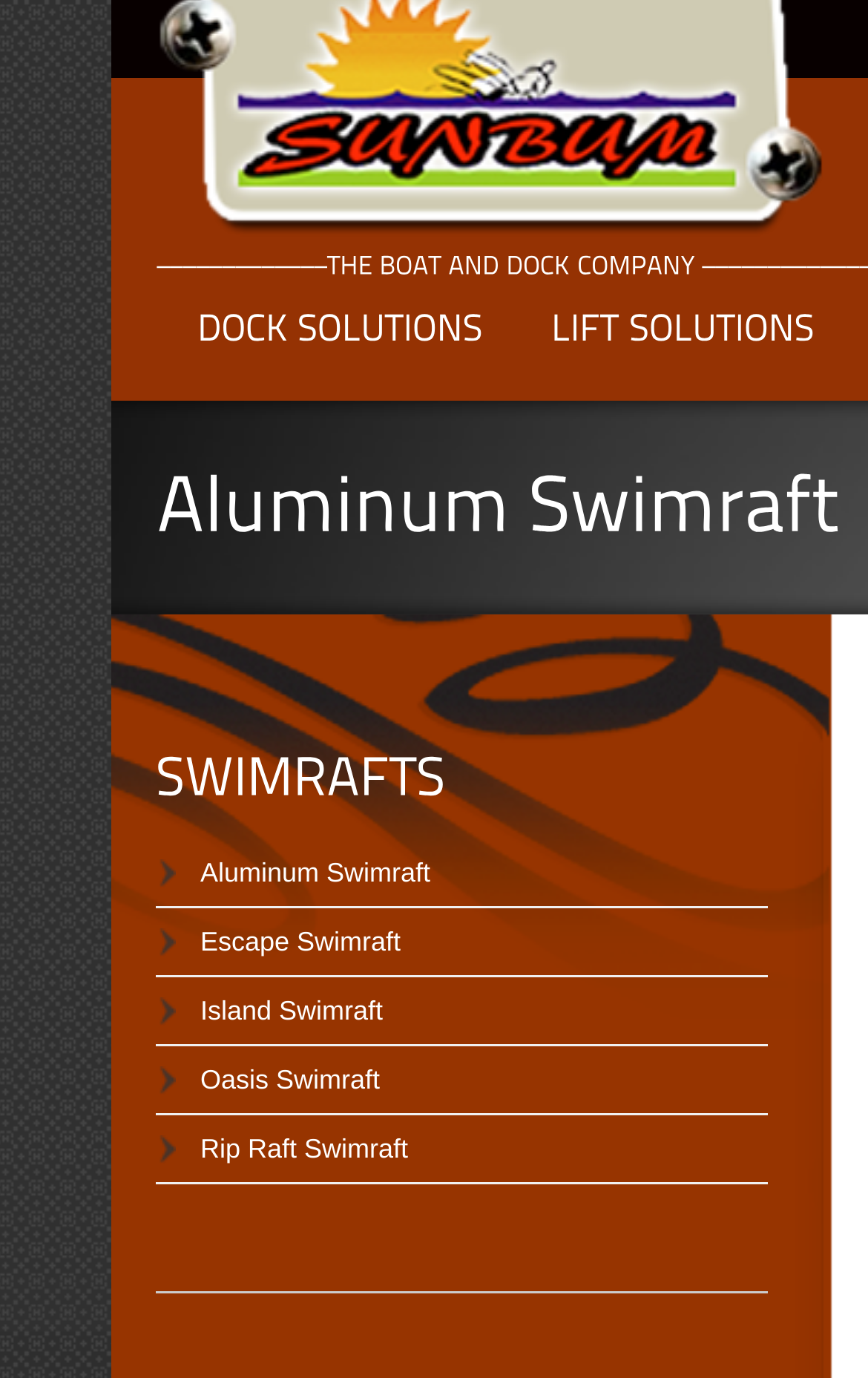Create a full and detailed caption for the entire webpage.

The webpage is about Sunbum Boats, specifically showcasing their aluminum swimrafts. At the top left, there is a link to the Sunbum Boats homepage. Below it, there are five small canvas elements, likely representing icons or images, aligned horizontally.

To the right of these icons, there are two links, "DOCK SOLUTIONS" and "LIFT SOLUTIONS", each accompanied by two smaller canvas elements, possibly representing sub-icons or images. These links are positioned side by side, with "DOCK SOLUTIONS" on the left and "LIFT SOLUTIONS" on the right.

Further down, there is a large heading "SWIMRAFTS" with a smaller canvas element above it. Below the heading, there are five links to different types of swimrafts: Aluminum Swimraft, Escape Swimraft, Island Swimraft, Oasis Swimraft, and Rip Raft Swimraft. These links are stacked vertically, with the Aluminum Swimraft link at the top and the Rip Raft Swimraft link at the bottom.

At the very bottom of the page, there is a horizontal separator line.